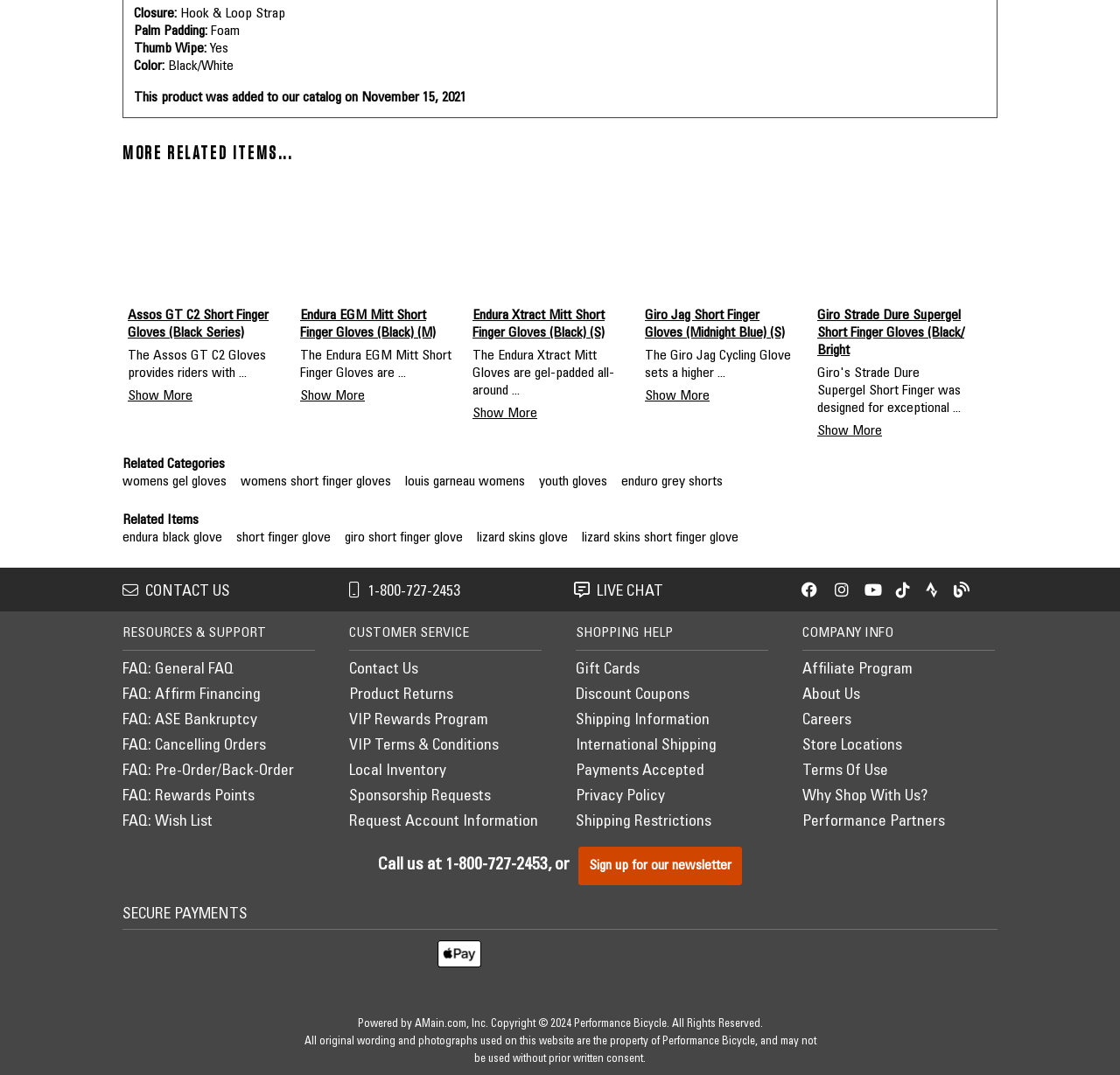Please answer the following question using a single word or phrase: 
What is the product's closure type?

Hook & Loop Strap